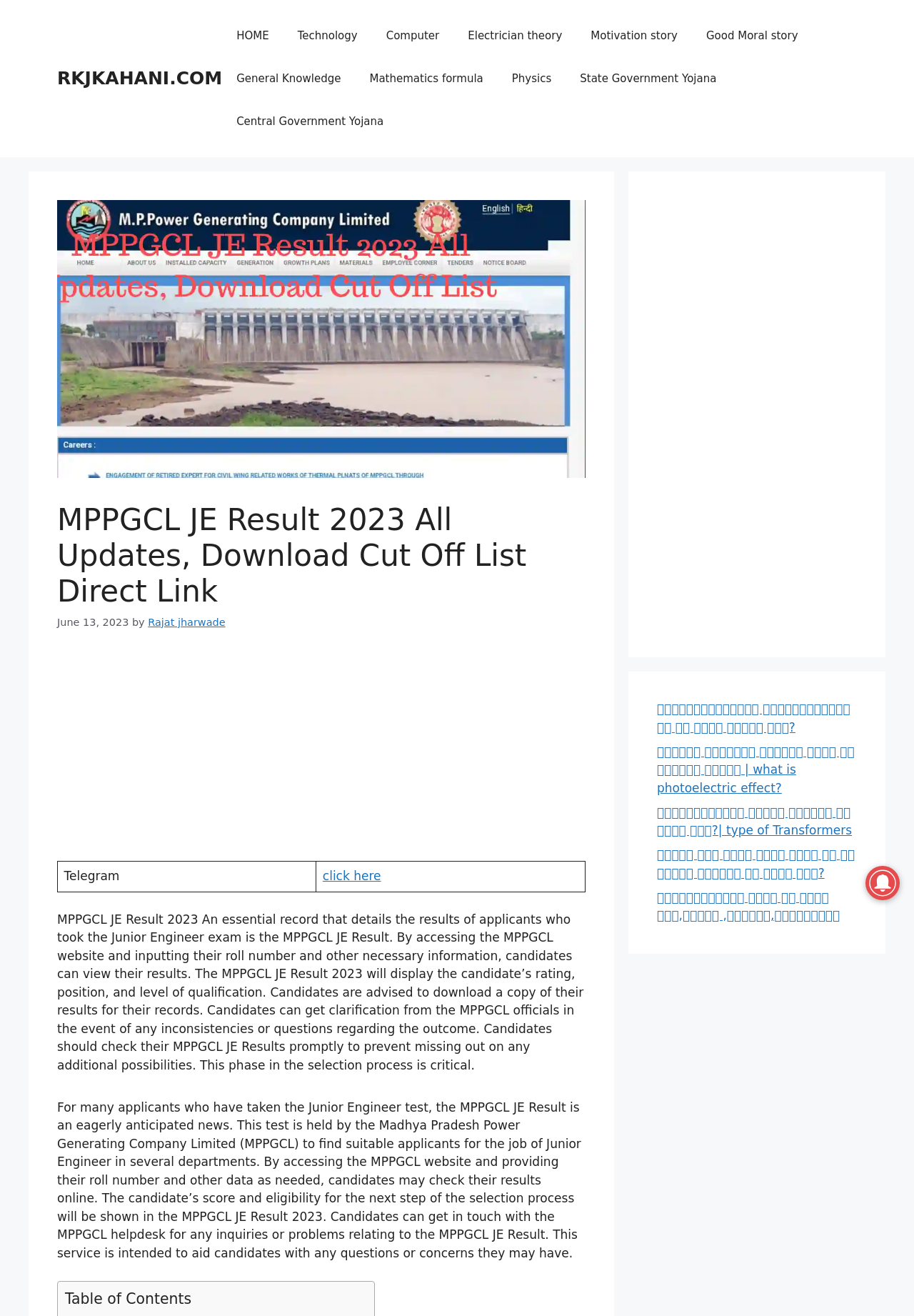Determine the bounding box coordinates of the element's region needed to click to follow the instruction: "Share this page". Provide these coordinates as four float numbers between 0 and 1, formatted as [left, top, right, bottom].

None